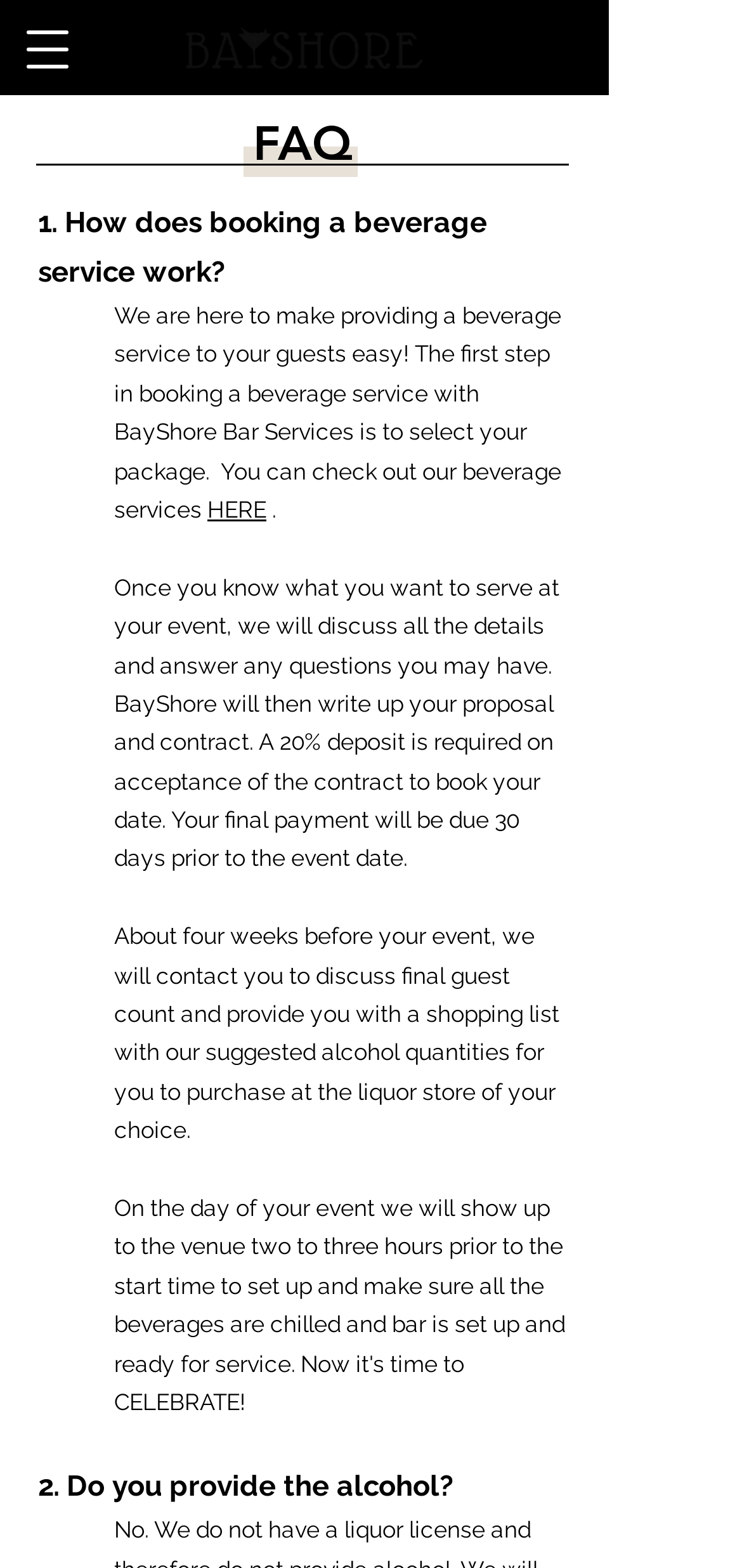What is the required deposit to book a date?
Kindly give a detailed and elaborate answer to the question.

I found the answer by reading the static text element that says 'A 20% deposit is required on acceptance of the contract to book your date.' This text is located under the heading 'FAQ' and is part of the first question and answer section.